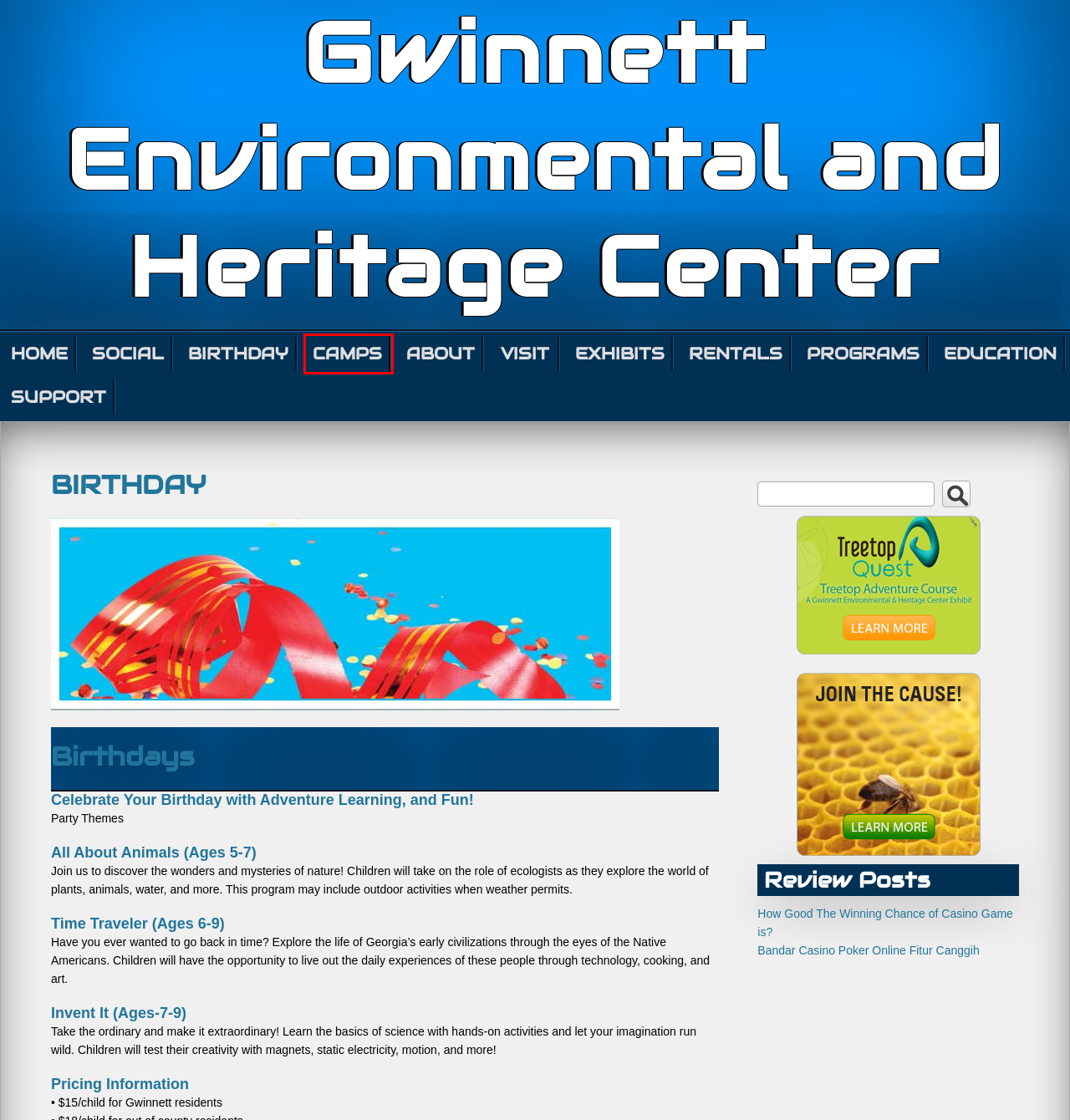Examine the screenshot of a webpage featuring a red bounding box and identify the best matching webpage description for the new page that results from clicking the element within the box. Here are the options:
A. SUPPORT Archives - Gwinnett Environmental and Heritage Center
B. ABOUT - Gwinnett Environmental and Heritage Center
C. Prediksi Sgp Online - Lower House Edge Games - Betting Lottery
D. PROGRAMS Archives - Gwinnett Environmental and Heritage Center
E. CAMPS - Gwinnett Environmental and Heritage Center
F. SOCIAL - Gwinnett Environmental and Heritage Center
G. Bandar Casino Poker Online Fitur Canggih
H. How Good The Winning Chance of Casino Game is?

E